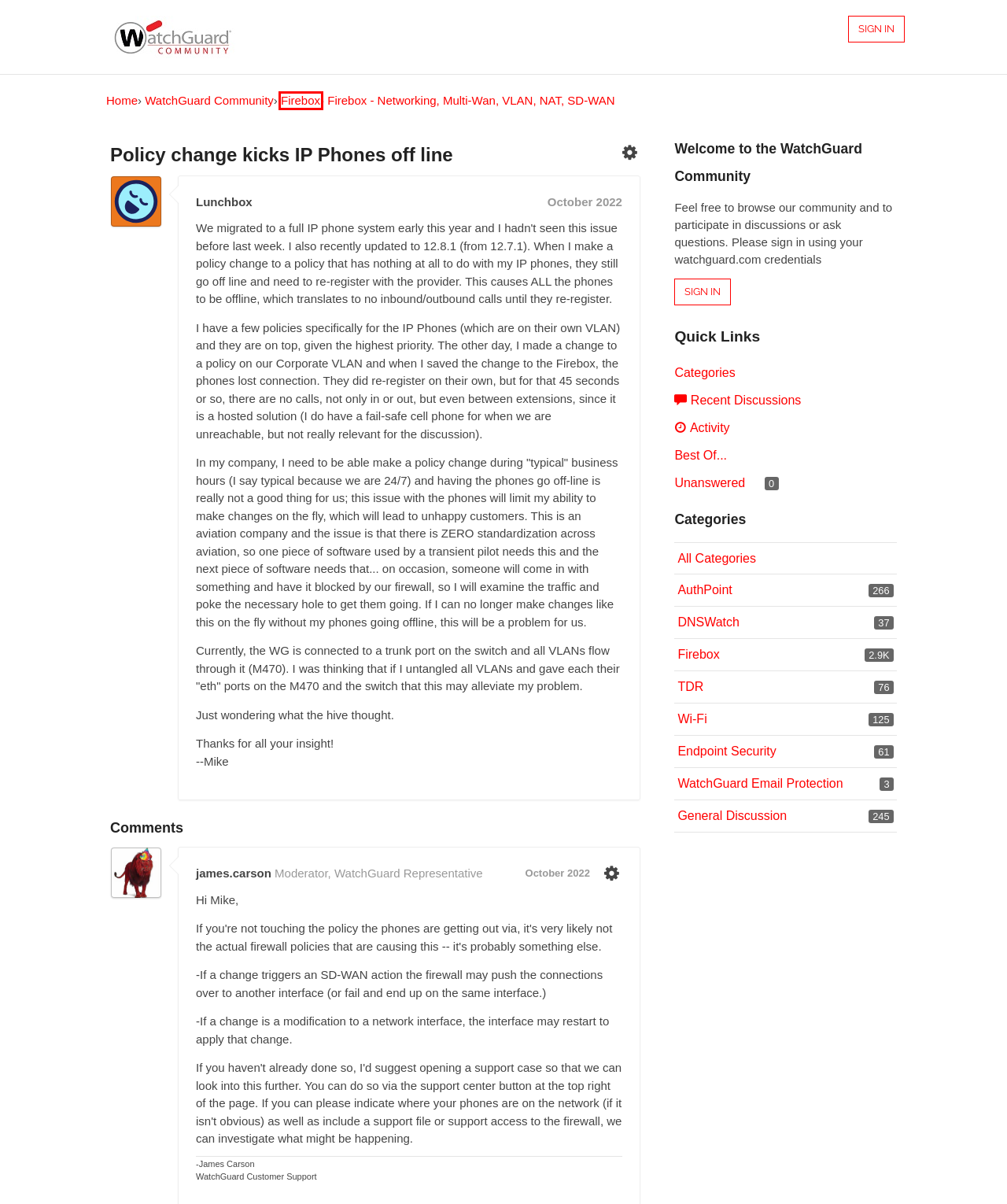Review the screenshot of a webpage which includes a red bounding box around an element. Select the description that best fits the new webpage once the element in the bounding box is clicked. Here are the candidates:
A. General Discussion — WatchGuard Community
B. Firebox — WatchGuard Community
C. Lunchbox — WatchGuard Community
D. WatchGuard Email Protection — WatchGuard Community
E. TDR — WatchGuard Community
F. WatchGuard Community — WatchGuard Community
G. AuthPoint — WatchGuard Community
H. Endpoint Security — WatchGuard Community

B